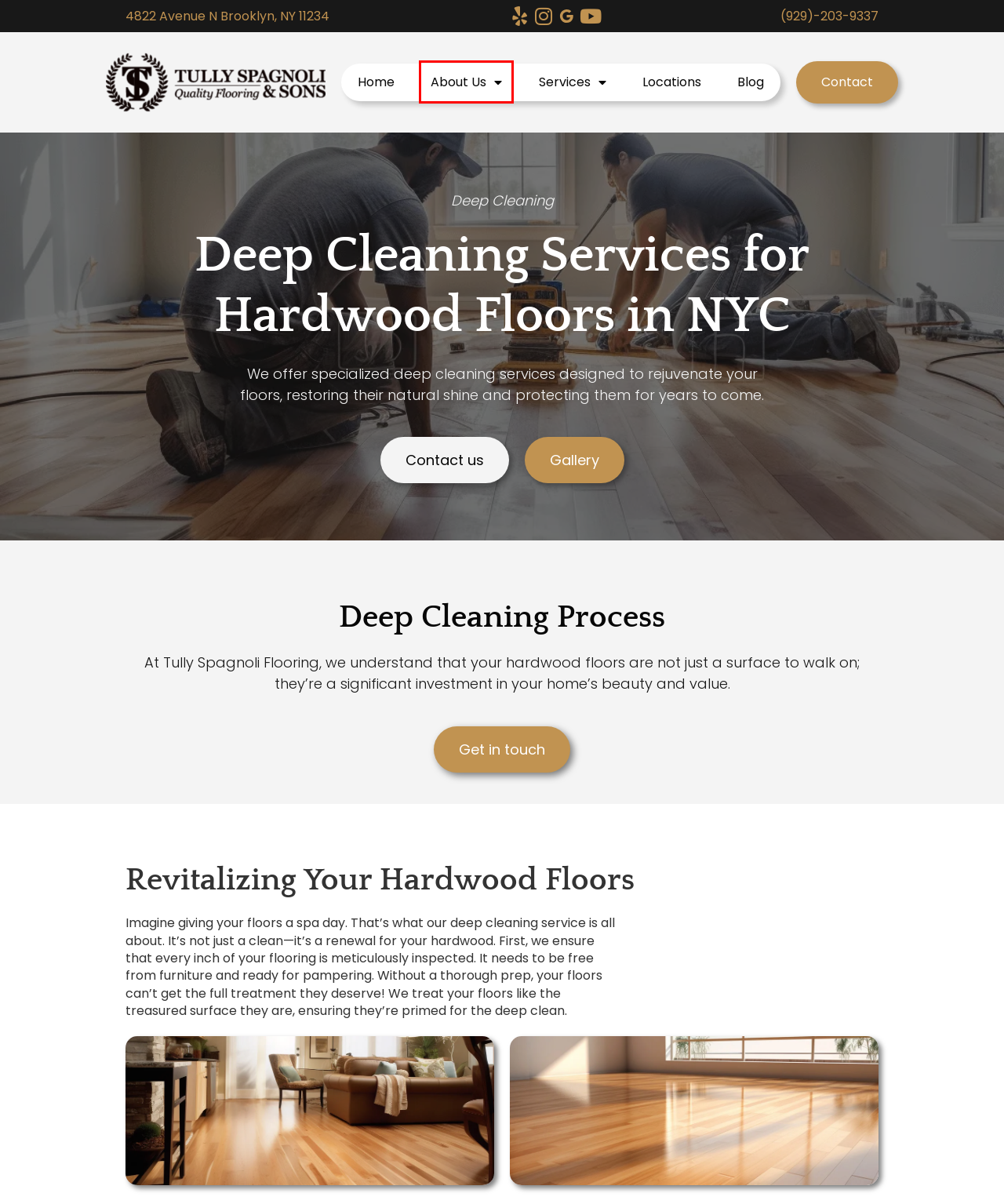Analyze the screenshot of a webpage featuring a red rectangle around an element. Pick the description that best fits the new webpage after interacting with the element inside the red bounding box. Here are the candidates:
A. Blog - Spagnoli Flooring
B. Welcome to Absco
C. Locations - Spagnoli Flooring
D. NYC Hardwood Flooring Contractor
E. Parquet - Spagnoli Flooring
F. Services - Spagnoli Flooring
G. About Us - Spagnoli Flooring
H. Construction Adhesives | Industrial Adhesives | Smart Adhesives | Bostik US

G